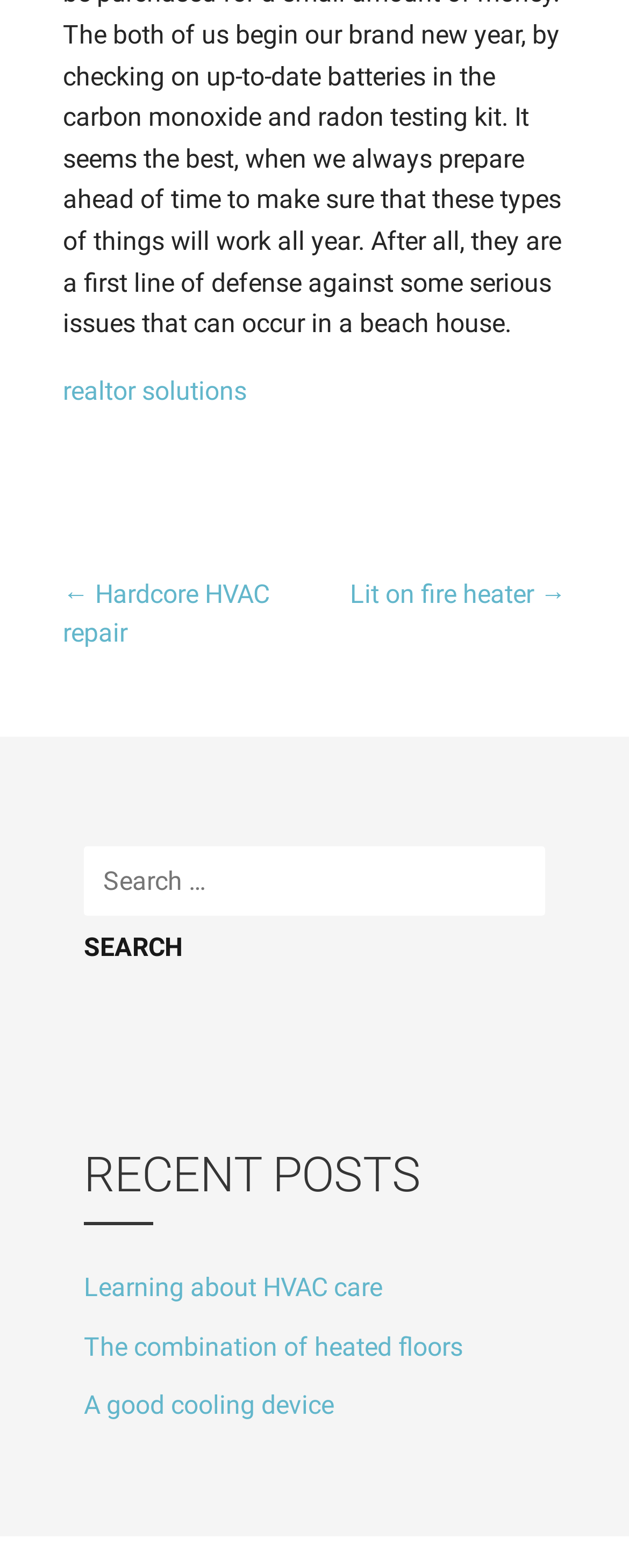What is the navigation section used for?
Use the information from the image to give a detailed answer to the question.

The navigation section is located above the contentinfo section and contains links with arrow symbols, indicating that they are used to navigate between posts. The link '← Hardcore HVAC repair' suggests that it leads to a previous post, while the link 'Lit on fire heater →' suggests that it leads to a next post.